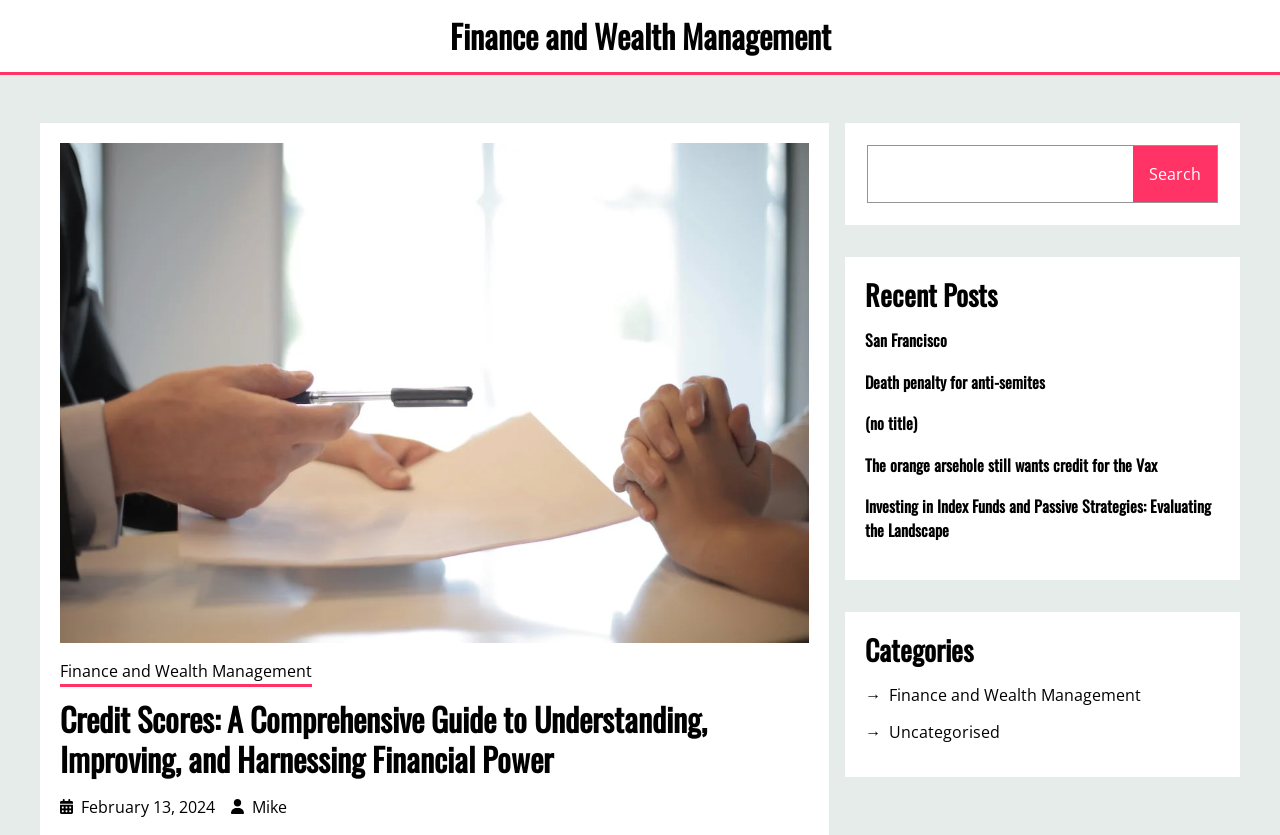What is the category of the first link?
From the screenshot, supply a one-word or short-phrase answer.

Finance and Wealth Management